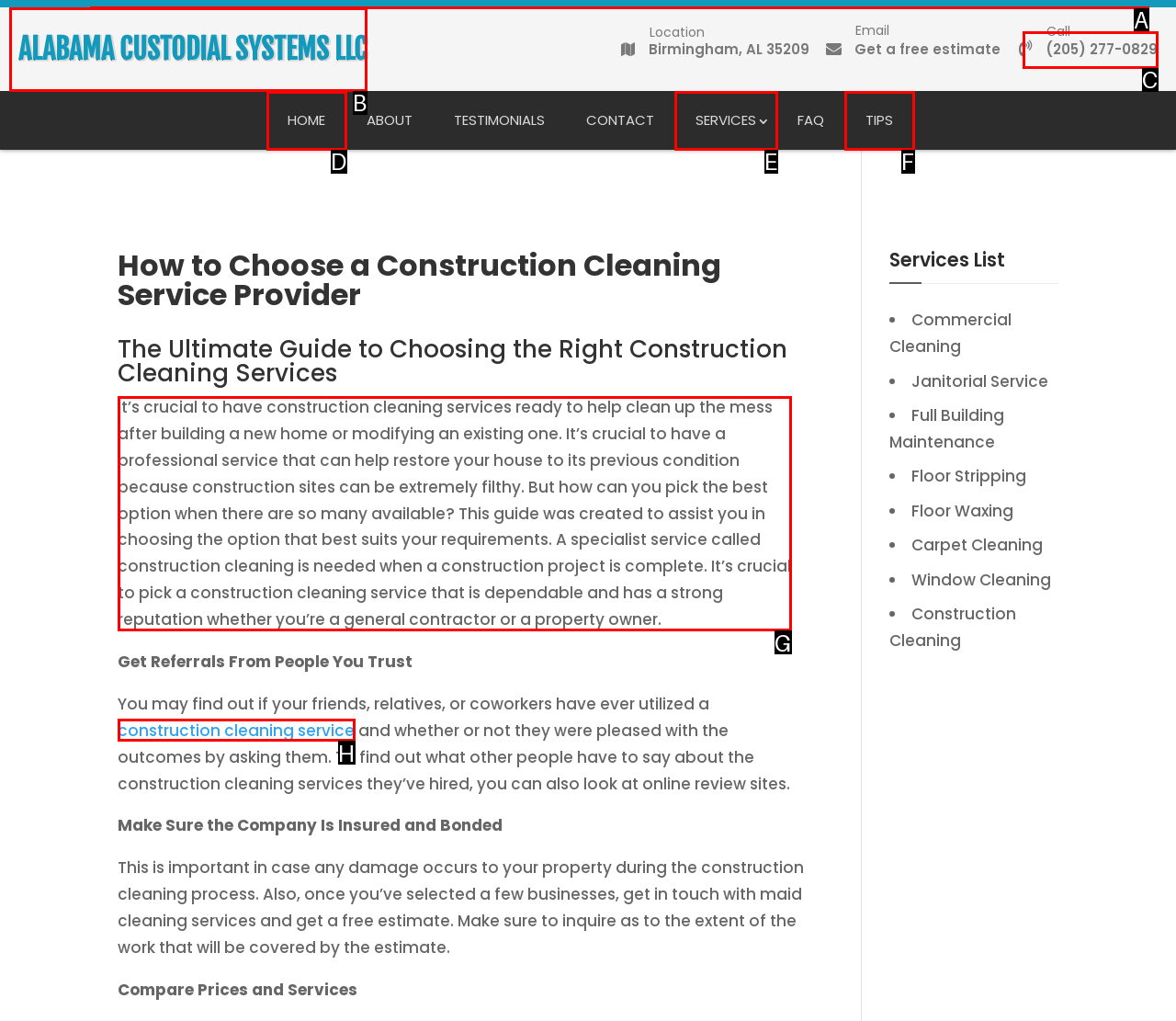Tell me which one HTML element you should click to complete the following task: Learn more about construction cleaning services
Answer with the option's letter from the given choices directly.

G